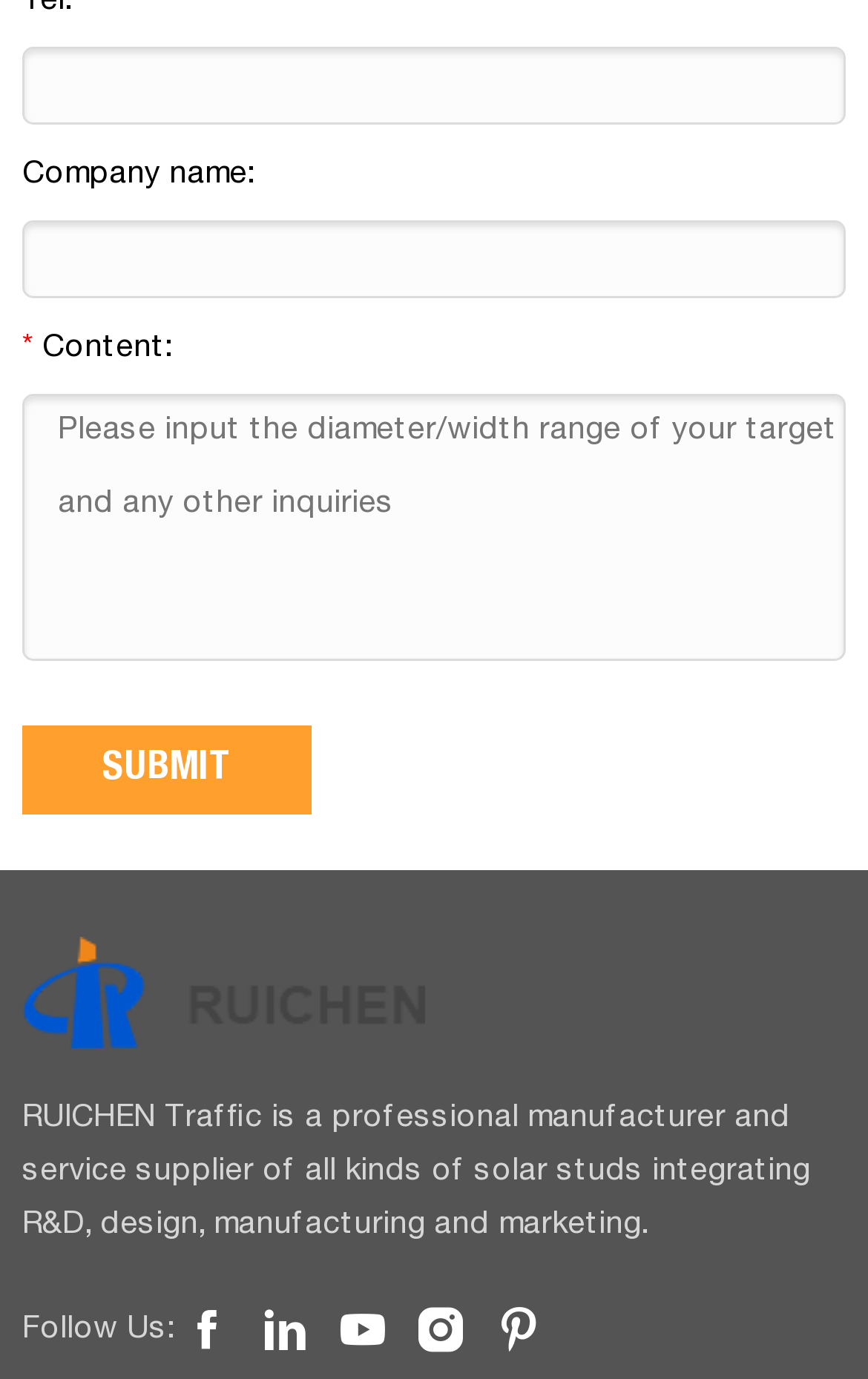How many social media links are there?
Please provide a full and detailed response to the question.

There are five social media links, represented by icons, at the bottom of the webpage, labeled as 'Follow Us:', which allow users to follow RUICHEN Traffic on different social media platforms.